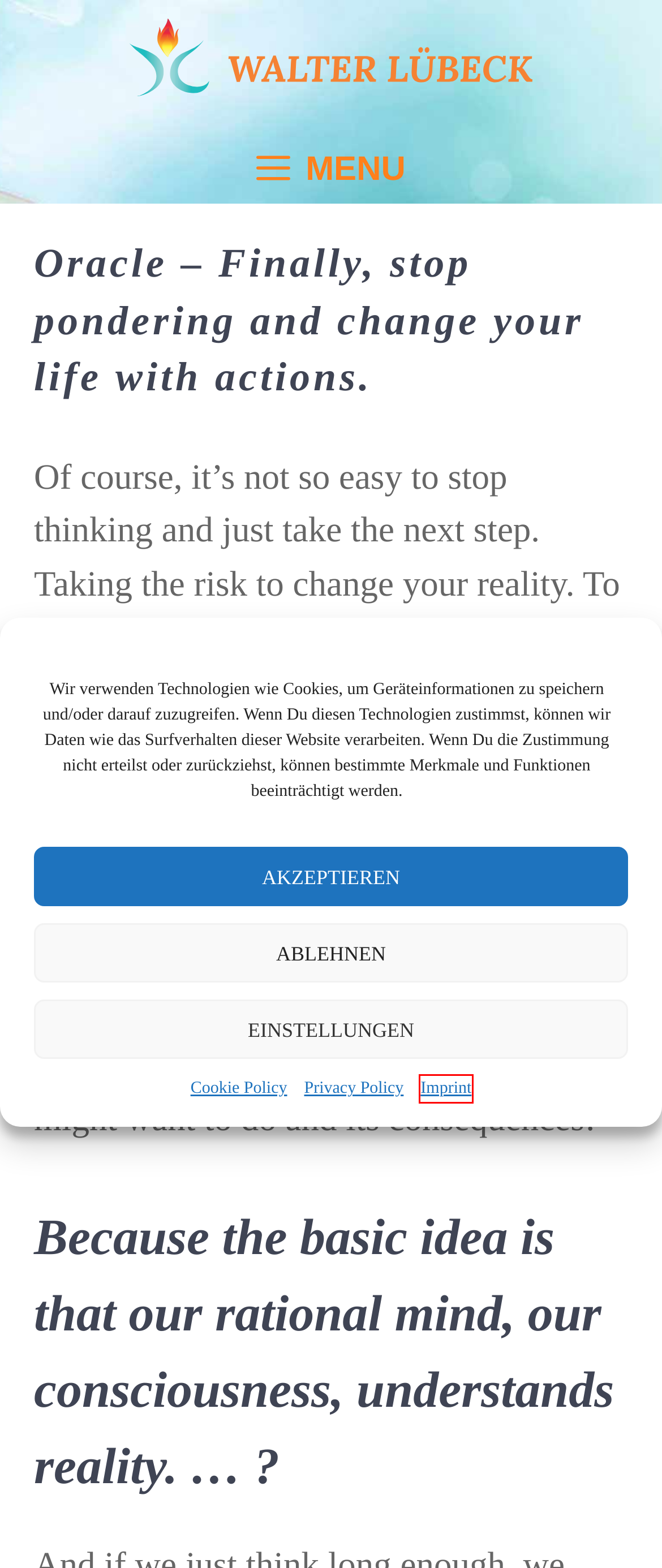Consider the screenshot of a webpage with a red bounding box and select the webpage description that best describes the new page that appears after clicking the element inside the red box. Here are the candidates:
A. Imprint - Walter Lübeck
B. Datenschutzerklärung - Walter Lübeck
C. Rainbow Reiki® Online Practice - Walter Lübeck
D. Privacy Policy - Walter Lübeck
E. Rainbow Reiki® - Walter Lübeck
F. Home - Walter Lübeck
G. Revocation/Seminar Conditions - Walter Lübeck
H. Marayana Sayi® – Spiritual healing for relaxation and well-being - Walter Lübeck

A